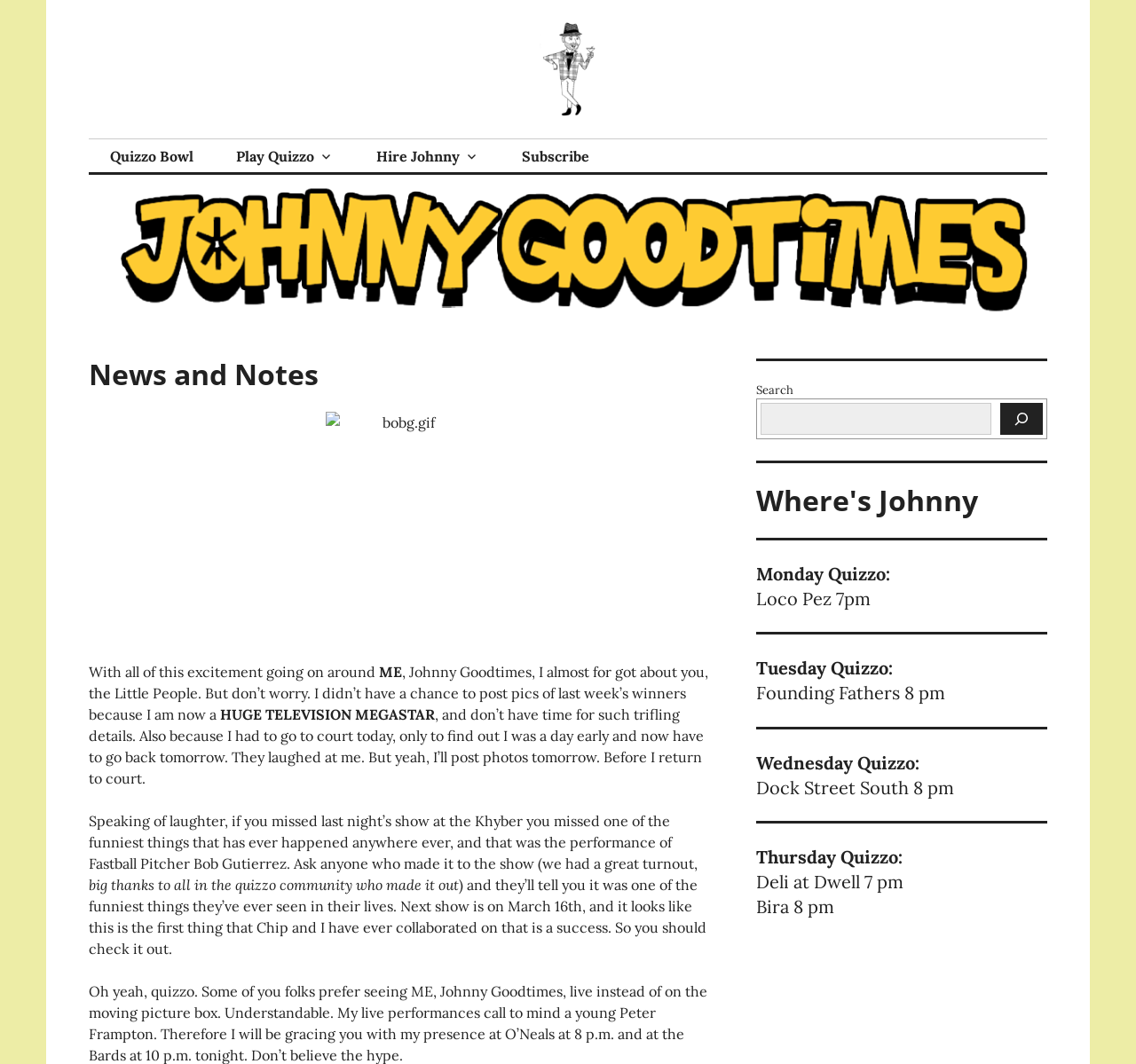Determine the bounding box coordinates of the clickable element to complete this instruction: "Subscribe to the newsletter". Provide the coordinates in the format of four float numbers between 0 and 1, [left, top, right, bottom].

[0.441, 0.132, 0.538, 0.162]